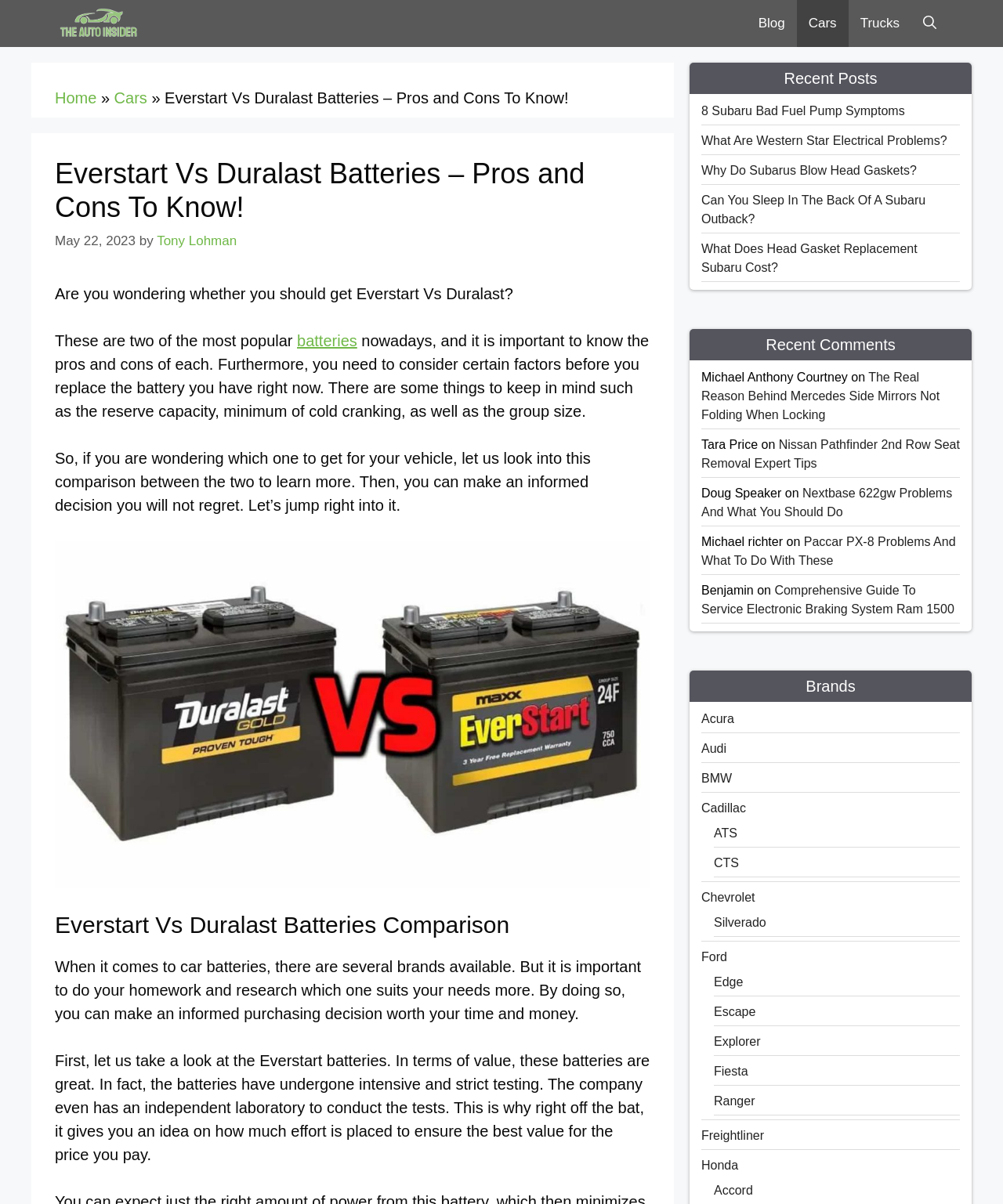How many recent posts are listed?
Using the information presented in the image, please offer a detailed response to the question.

In the 'Recent Posts' section, there are 5 links to recent articles, including '8 Subaru Bad Fuel Pump Symptoms', 'What Are Western Star Electrical Problems?', and others.